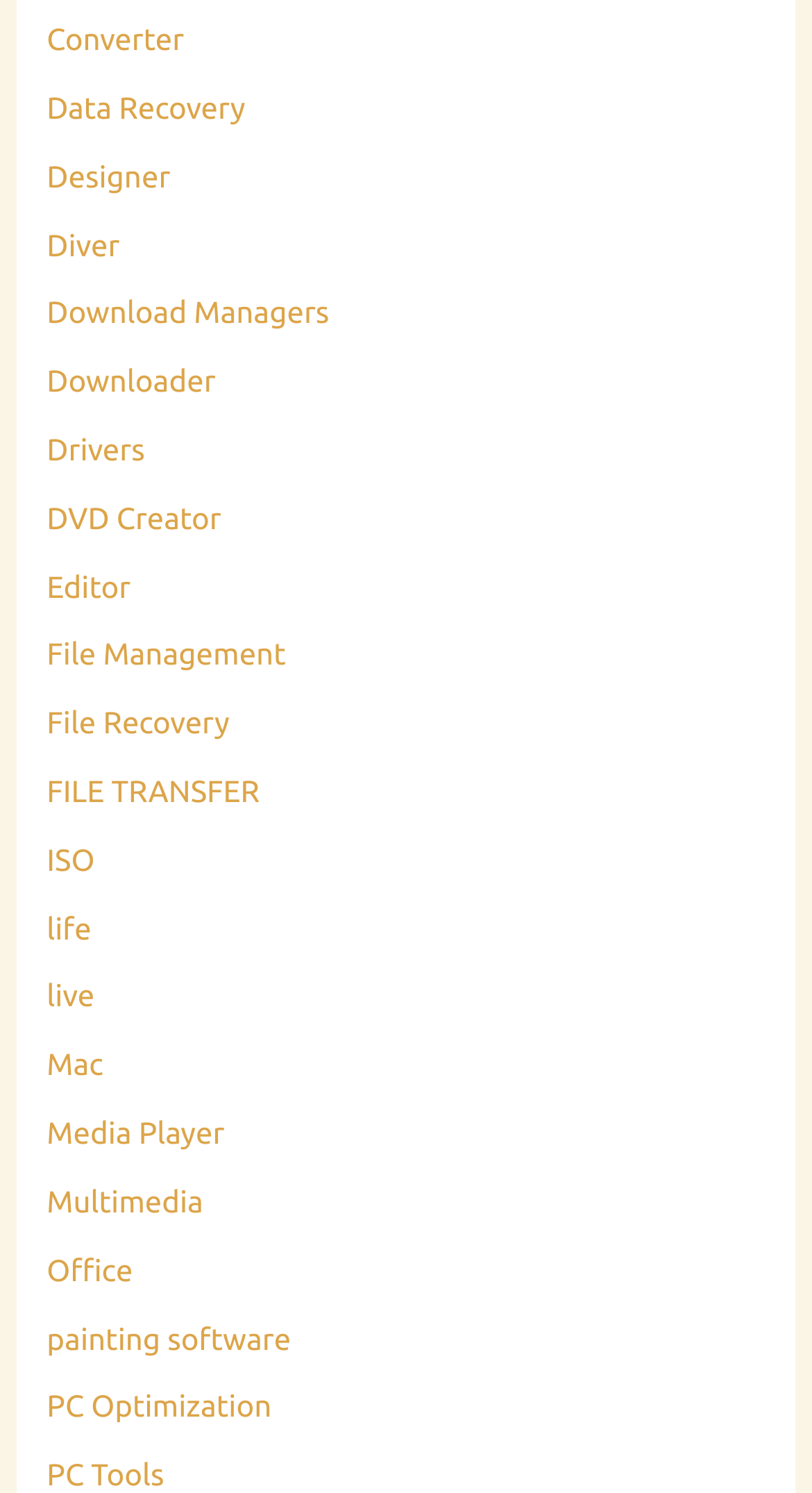Can I find a media player on this website?
Kindly give a detailed and elaborate answer to the question.

The link 'Media Player' is listed on the webpage, suggesting that the website provides media player software.